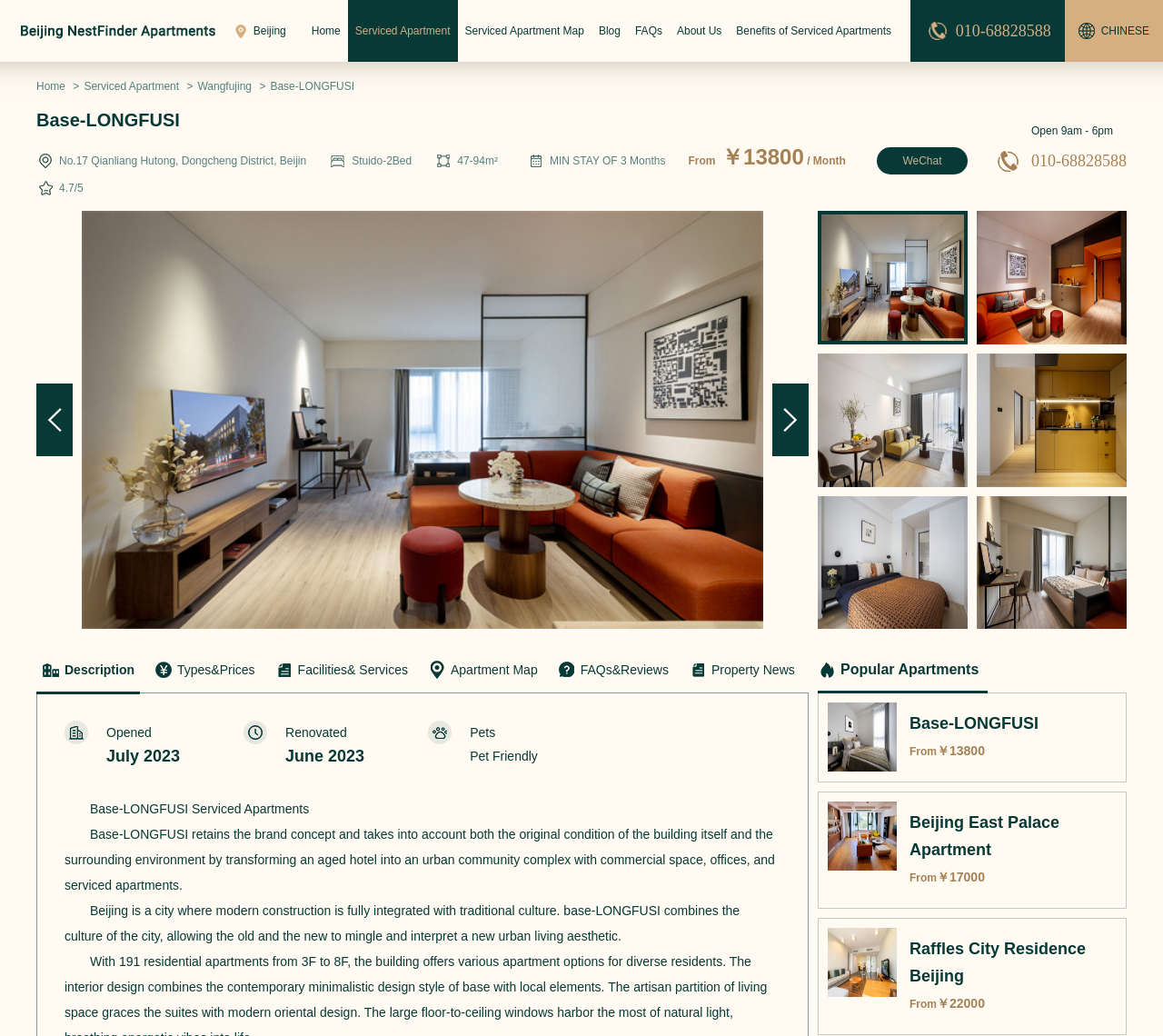Find the bounding box coordinates for the UI element that matches this description: "About Us".

[0.576, 0.0, 0.627, 0.06]